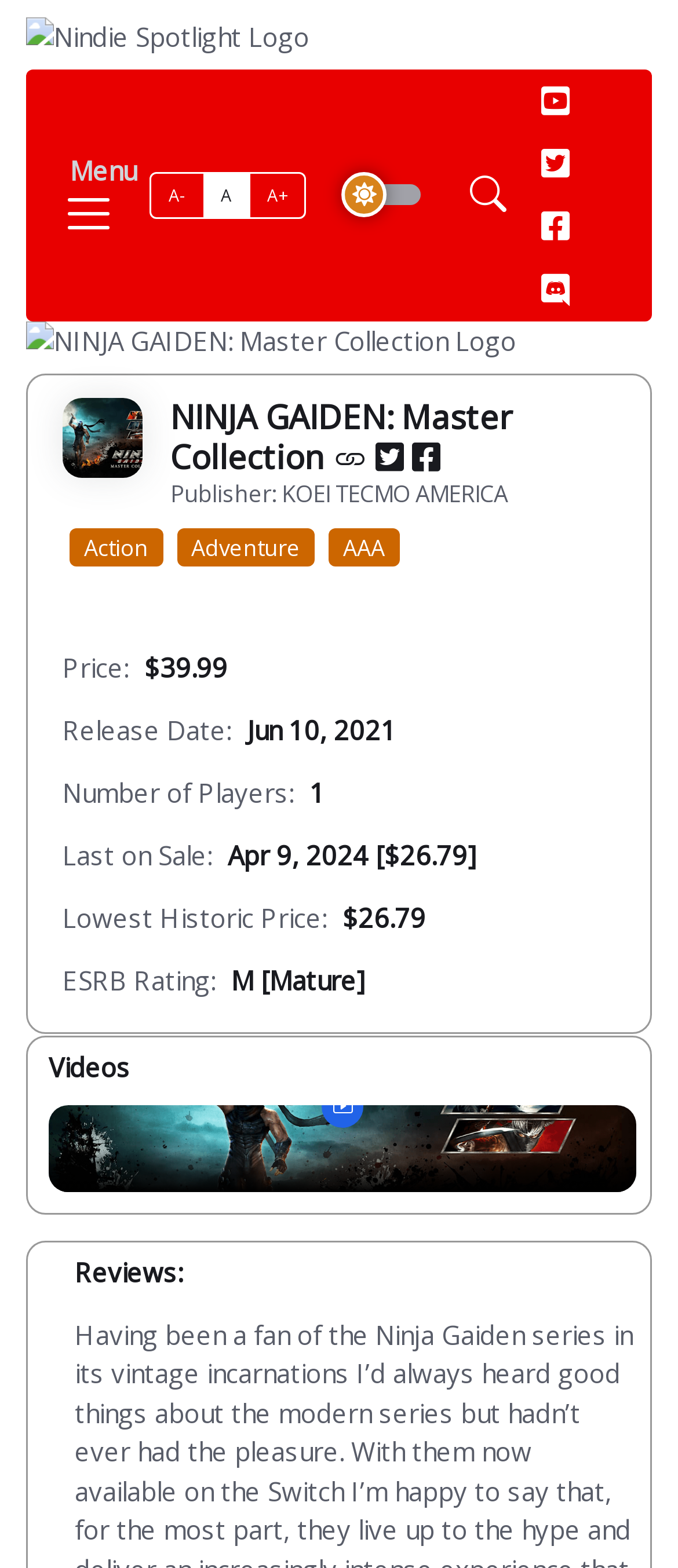Determine the bounding box coordinates of the clickable region to follow the instruction: "View NINJA GAIDEN: Master Collection videos".

[0.072, 0.669, 0.192, 0.691]